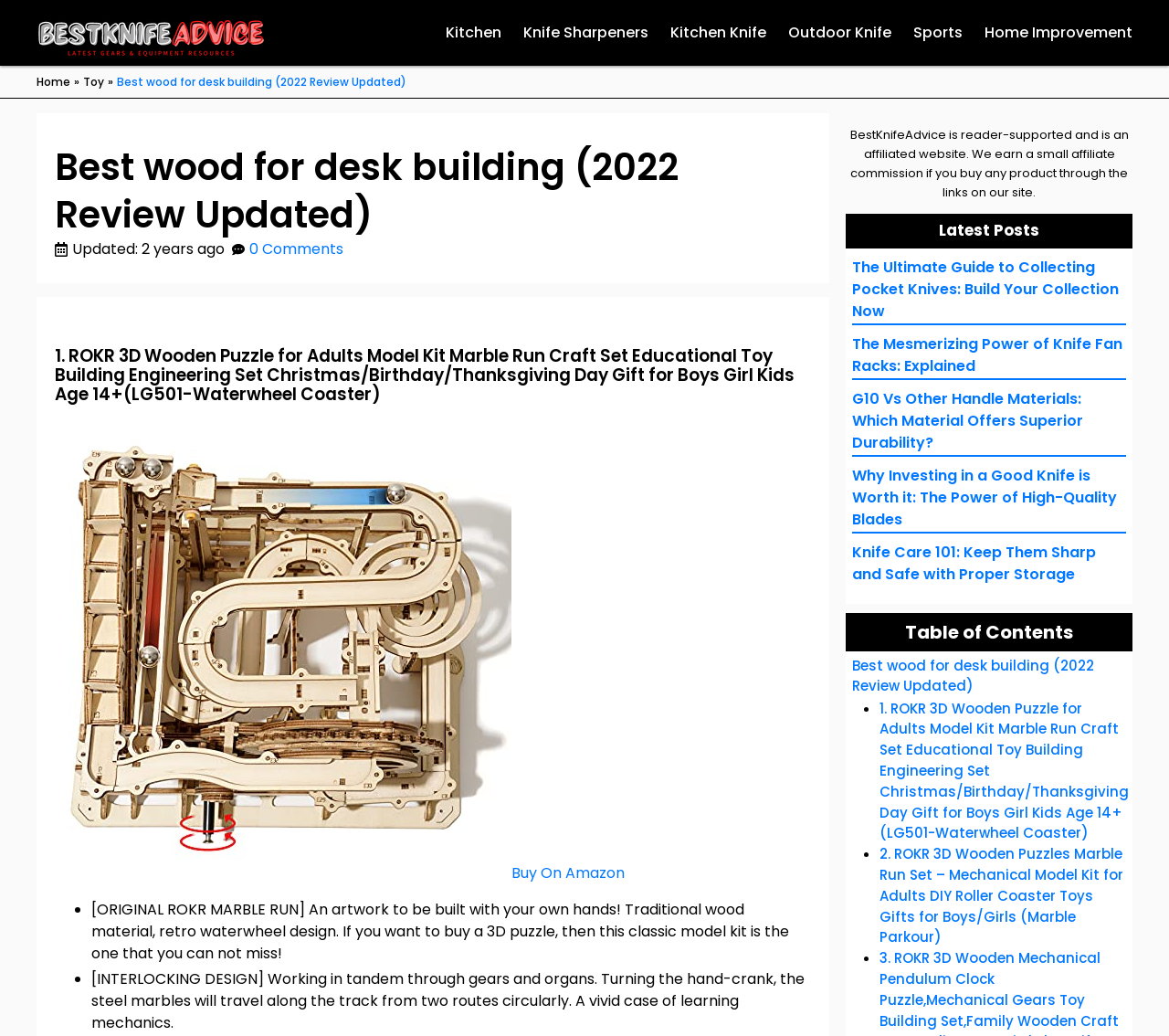Determine the bounding box coordinates of the clickable element necessary to fulfill the instruction: "Explore the 'Table of Contents'". Provide the coordinates as four float numbers within the 0 to 1 range, i.e., [left, top, right, bottom].

[0.774, 0.598, 0.918, 0.622]